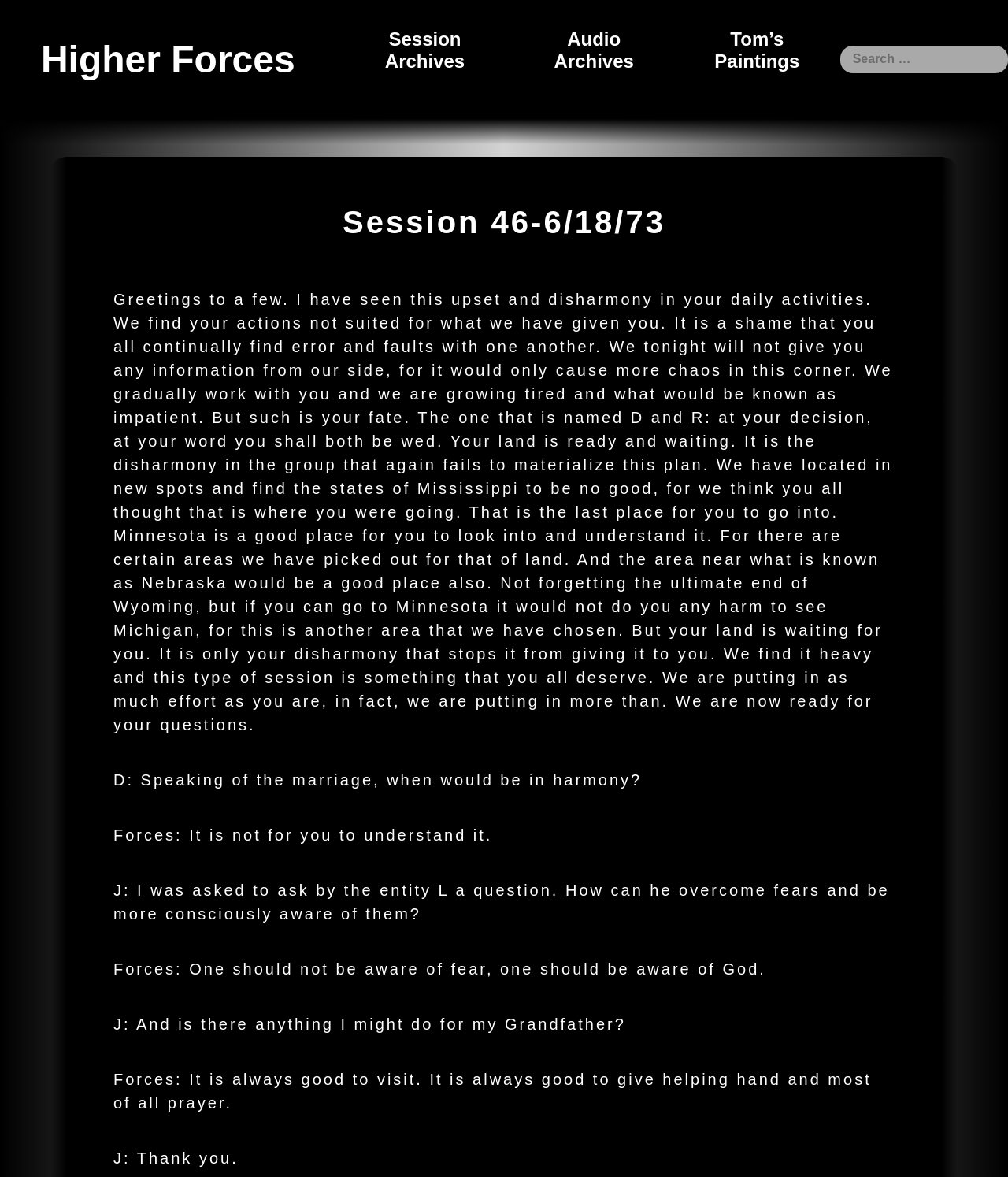What is recommended for J's grandfather?
Please answer the question as detailed as possible.

The recommendation for J's grandfather is to visit and pray, as stated in the response 'Forces: It is always good to visit. It is always good to give helping hand and most of all prayer.' This suggests that showing care and compassion through physical visits and spiritual support can be beneficial for J's grandfather.